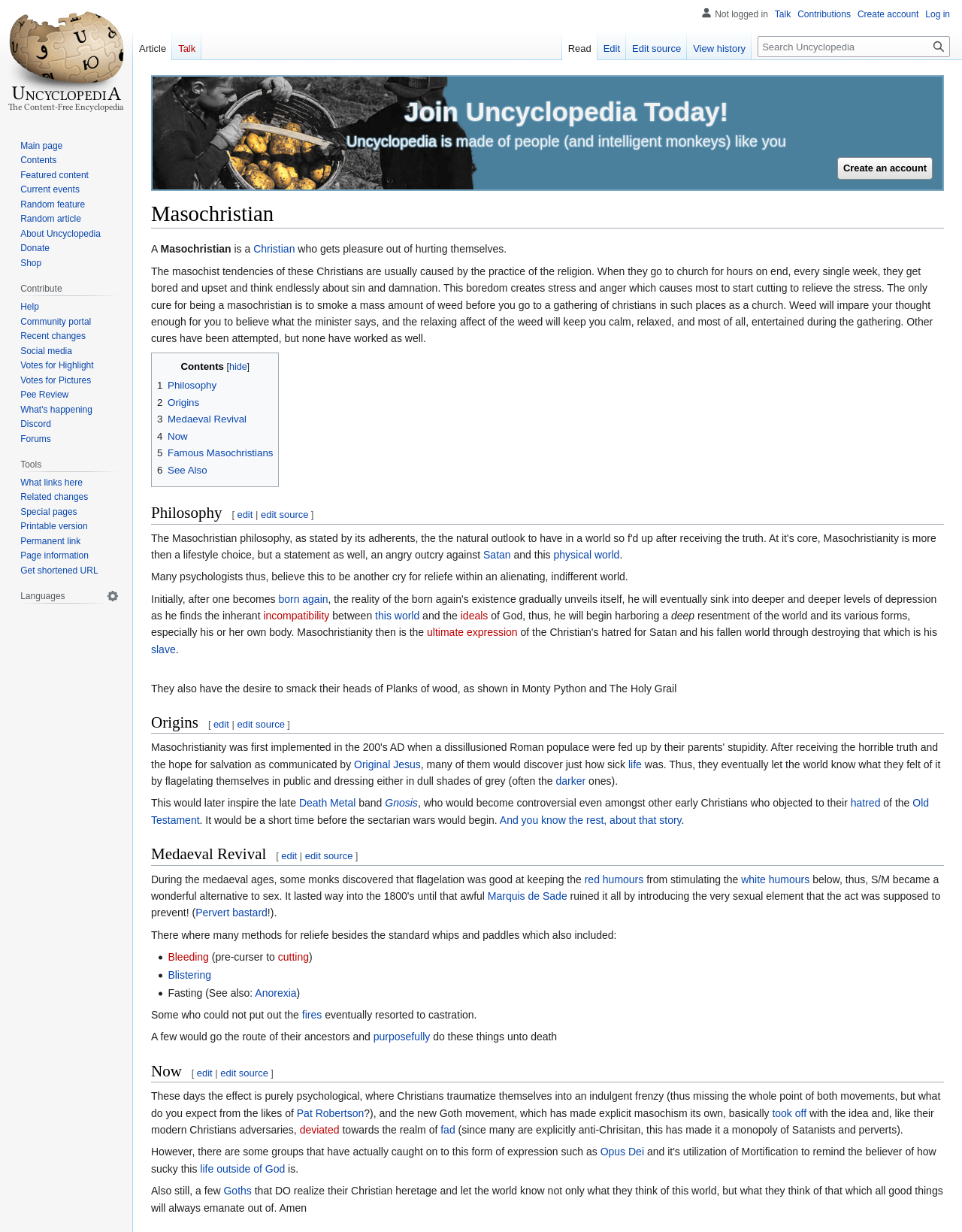Identify the bounding box coordinates of the section to be clicked to complete the task described by the following instruction: "Click the Give Now button". The coordinates should be four float numbers between 0 and 1, formatted as [left, top, right, bottom].

None